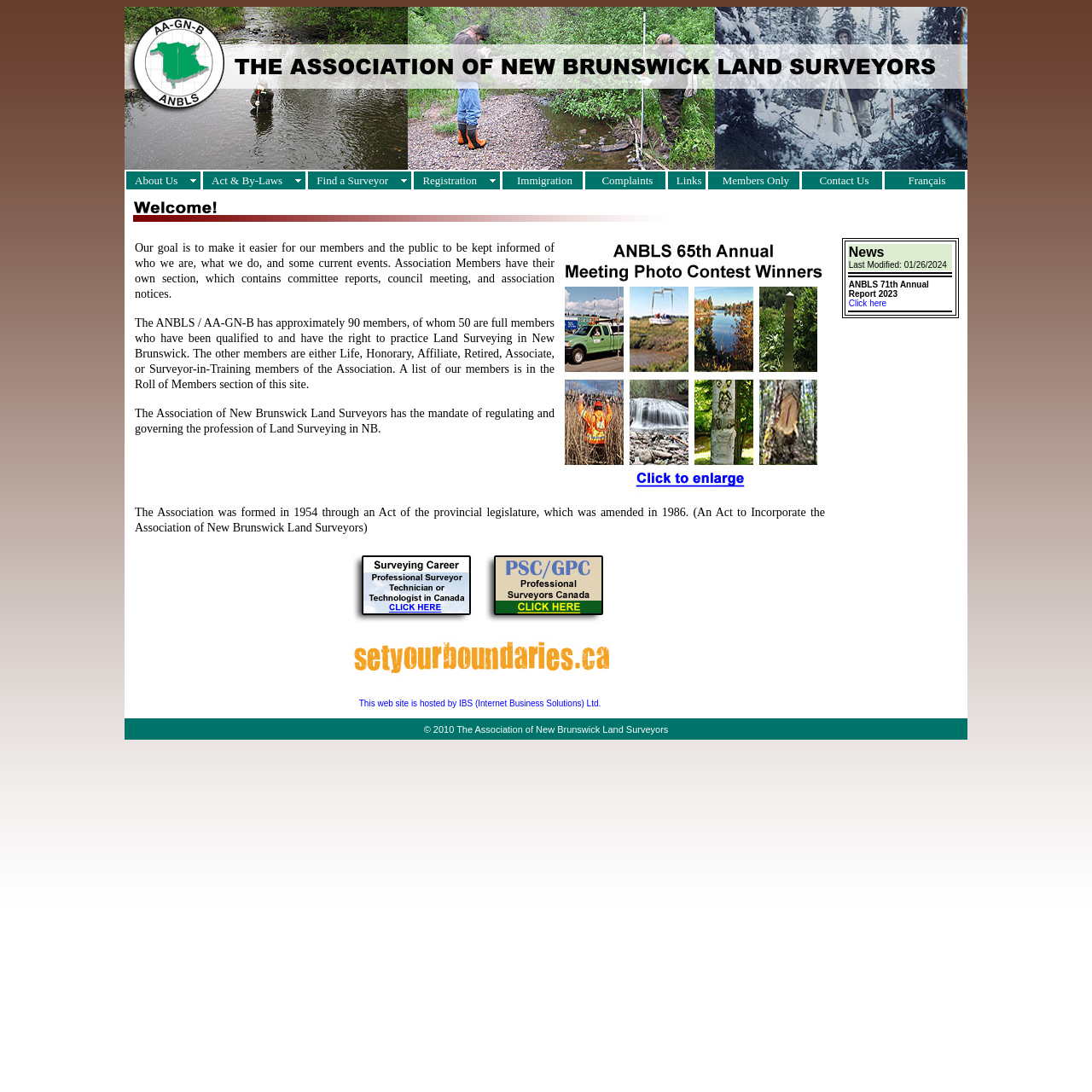What is the purpose of the Association of New Brunswick Land Surveyors?
Give a detailed and exhaustive answer to the question.

The answer can be found in the text on the webpage, which states 'The Association of New Brunswick Land Surveyors has the mandate of regulating and governing the profession of Land Surveying in NB.'.